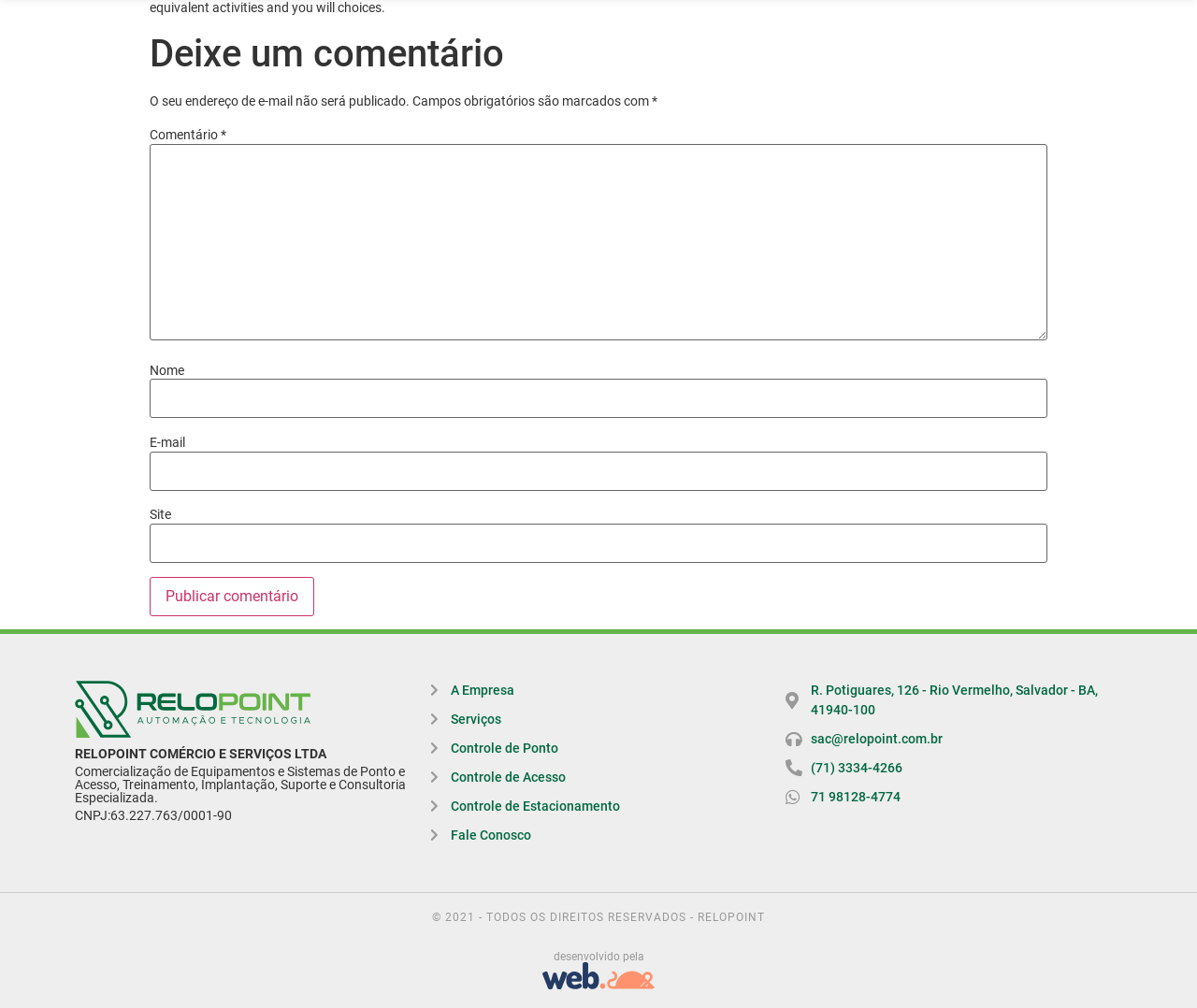Using the provided description sac@relopoint.com.br, find the bounding box coordinates for the UI element. Provide the coordinates in (top-left x, top-left y, bottom-right x, bottom-right y) format, ensuring all values are between 0 and 1.

[0.656, 0.723, 0.937, 0.743]